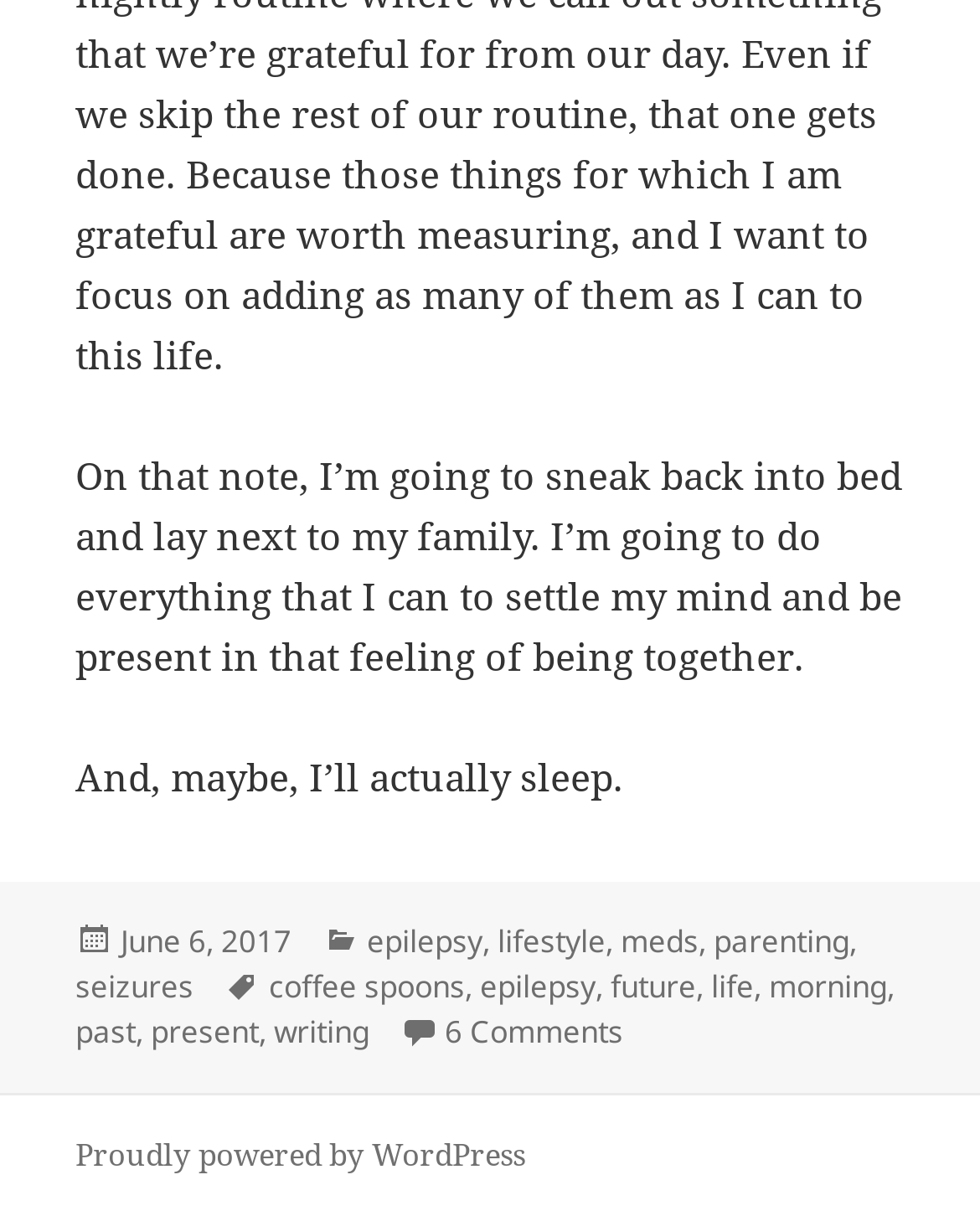Find the bounding box coordinates of the clickable element required to execute the following instruction: "Click on the 'coffee spoons' tag". Provide the coordinates as four float numbers between 0 and 1, i.e., [left, top, right, bottom].

[0.274, 0.793, 0.474, 0.83]